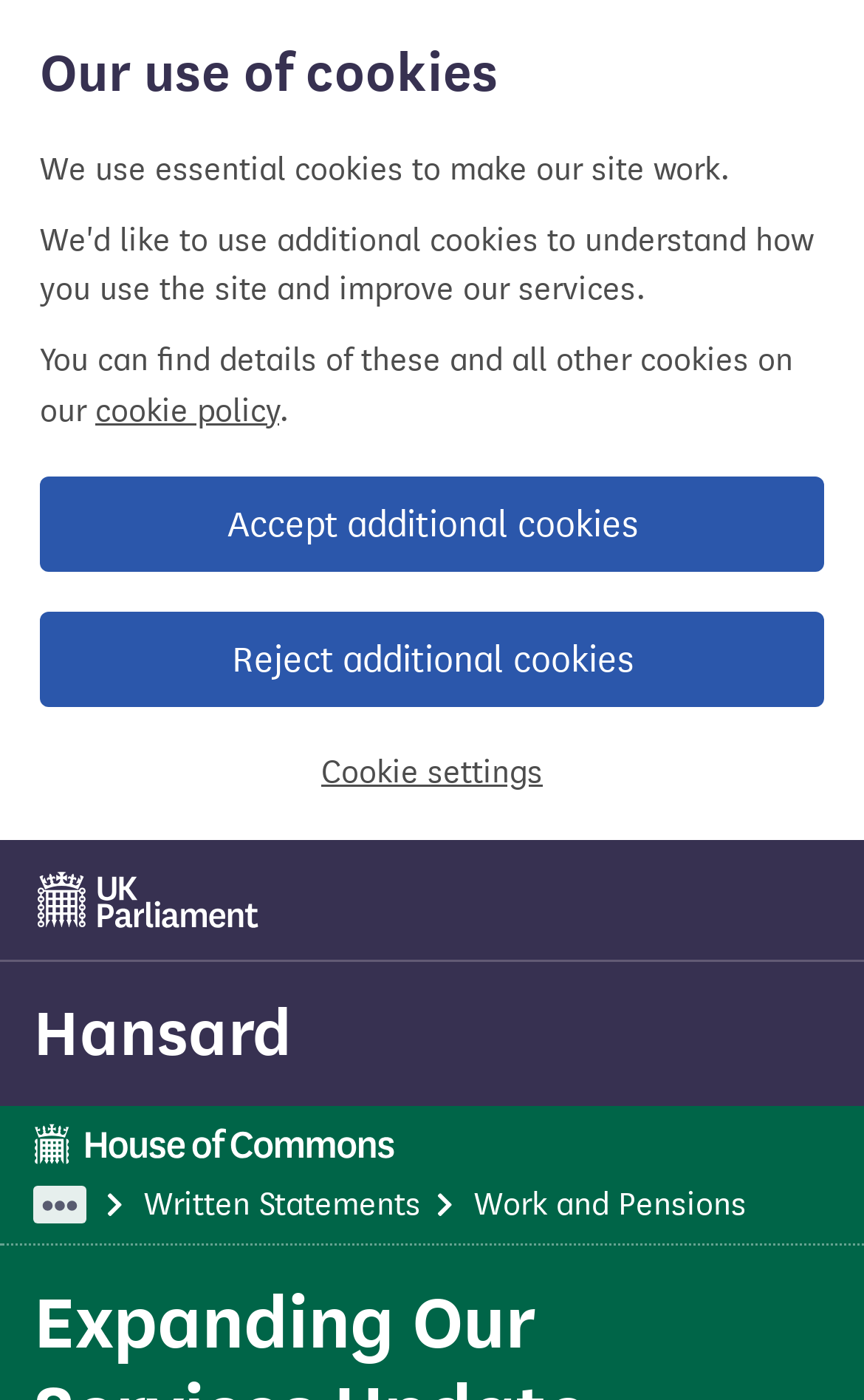Predict the bounding box coordinates of the area that should be clicked to accomplish the following instruction: "go to UK Parliament". The bounding box coordinates should consist of four float numbers between 0 and 1, i.e., [left, top, right, bottom].

[0.038, 0.608, 0.305, 0.677]